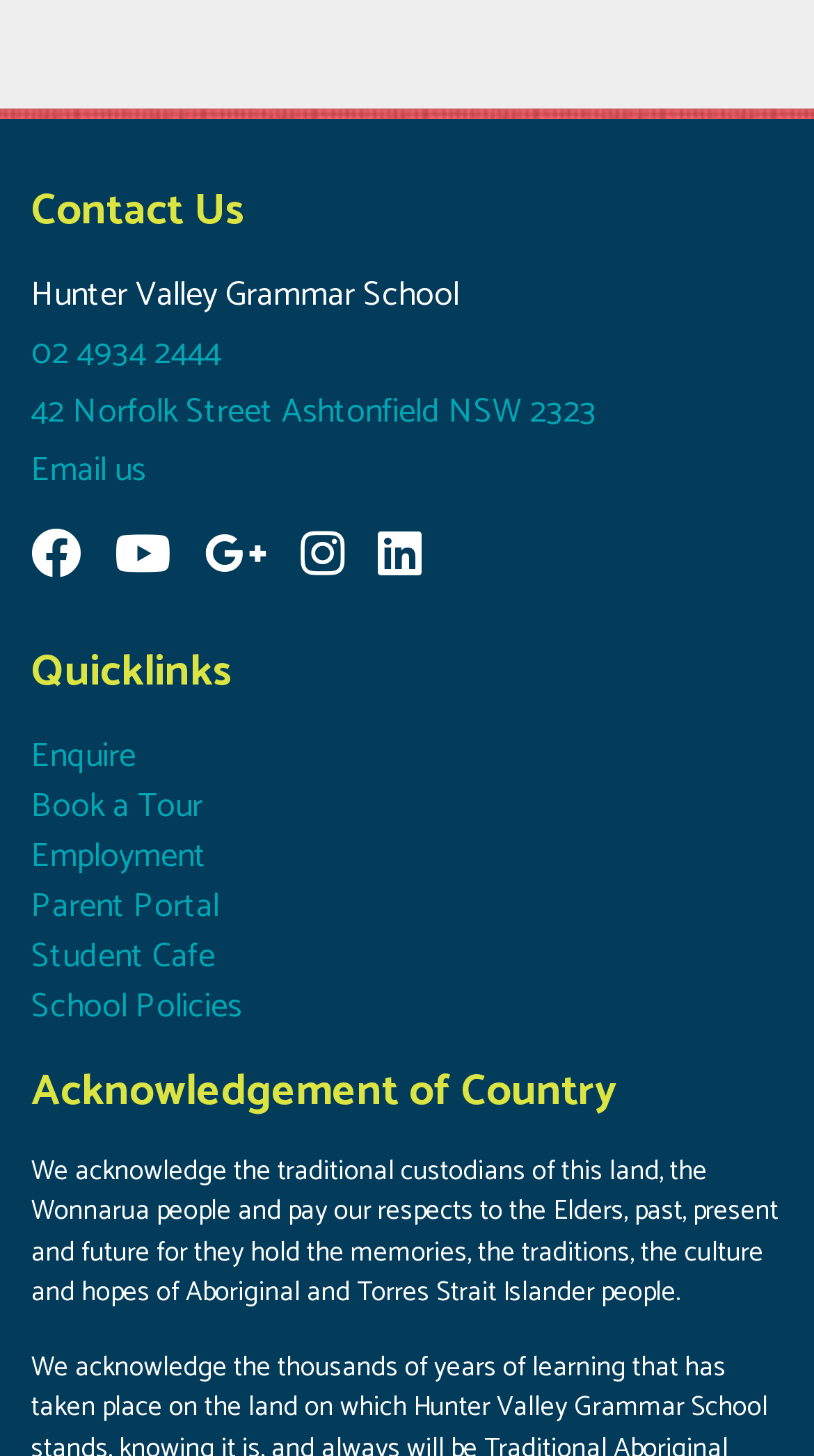How many social media links are provided?
Give a detailed response to the question by analyzing the screenshot.

The webpage provides five social media links, represented by icons, located near the top of the webpage, which allow users to connect with the school on various social media platforms.